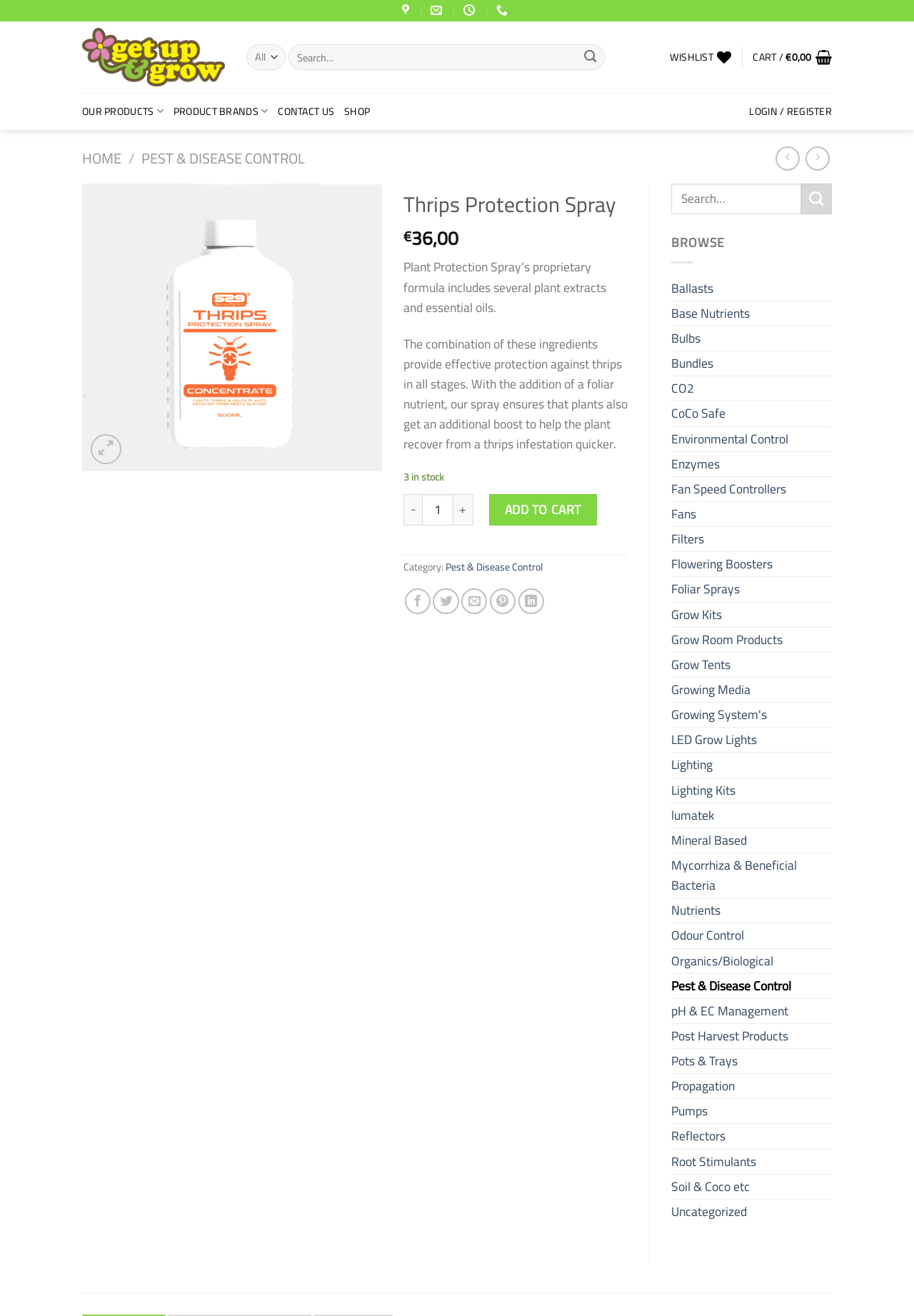Can you pinpoint the bounding box coordinates for the clickable element required for this instruction: "Share on Facebook"? The coordinates should be four float numbers between 0 and 1, i.e., [left, top, right, bottom].

[0.443, 0.447, 0.471, 0.467]